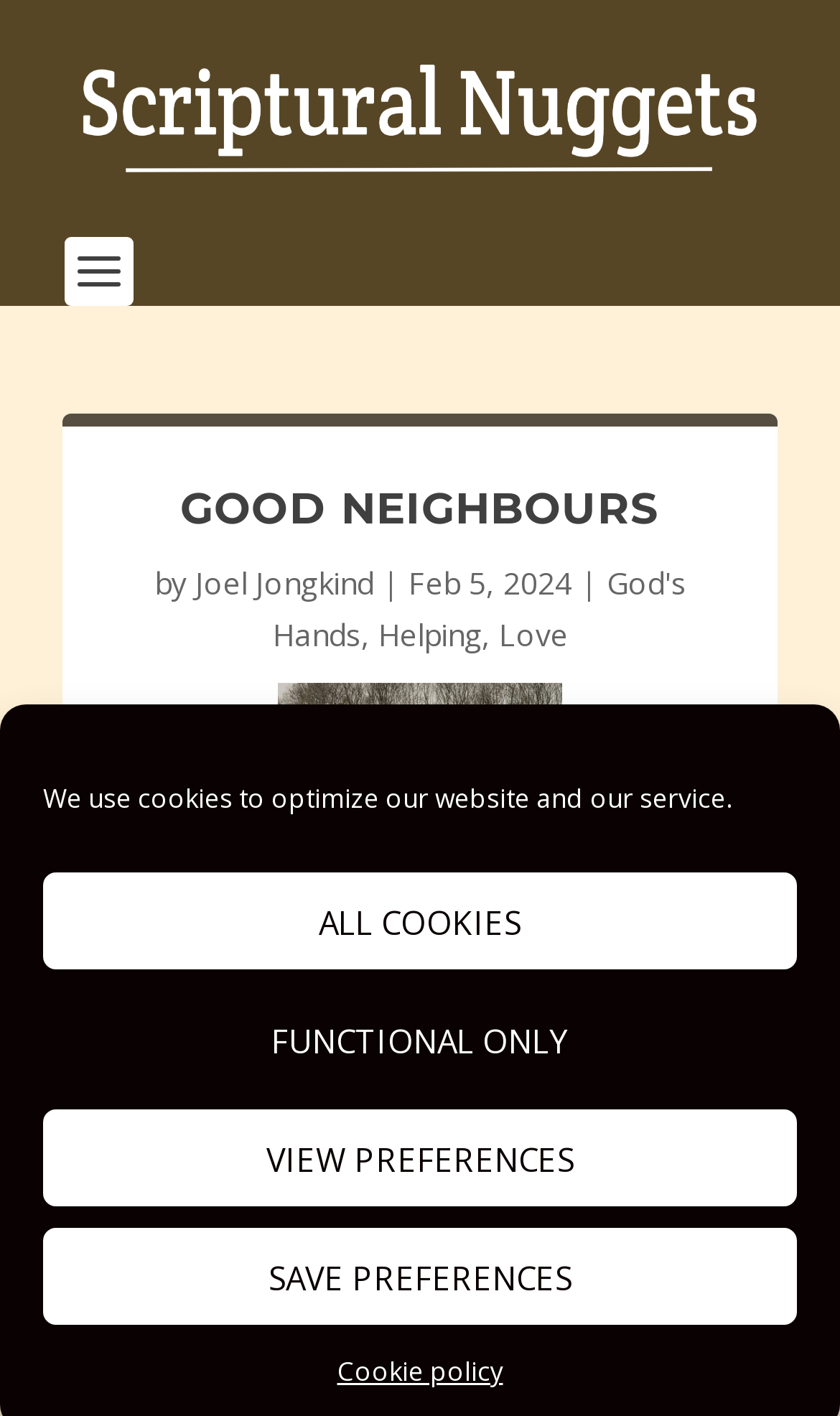Could you locate the bounding box coordinates for the section that should be clicked to accomplish this task: "click the link to view scriptural nuggets".

[0.077, 0.046, 0.923, 0.122]